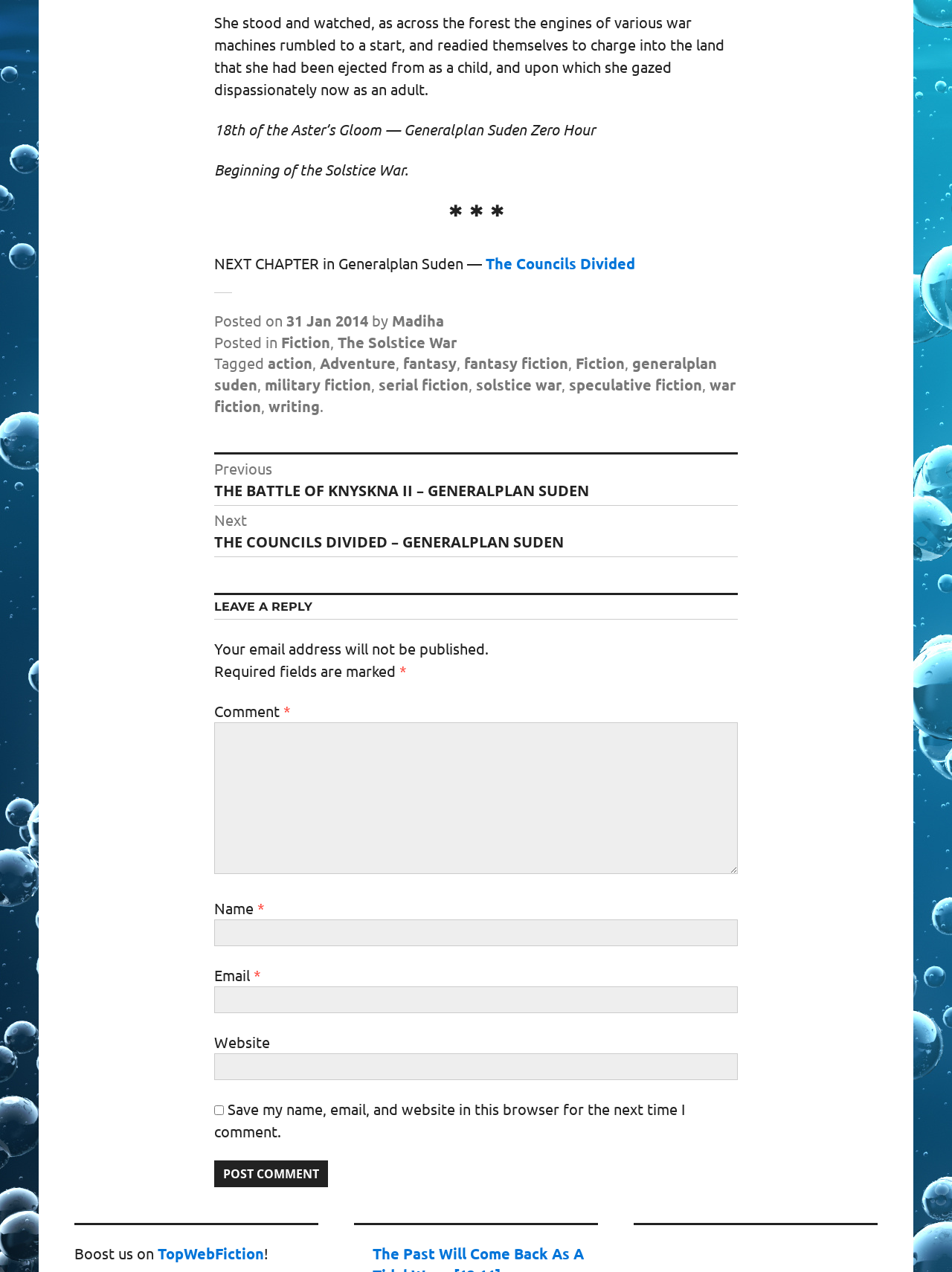What is the story about?
Look at the image and answer the question with a single word or phrase.

War machines and Solstice War